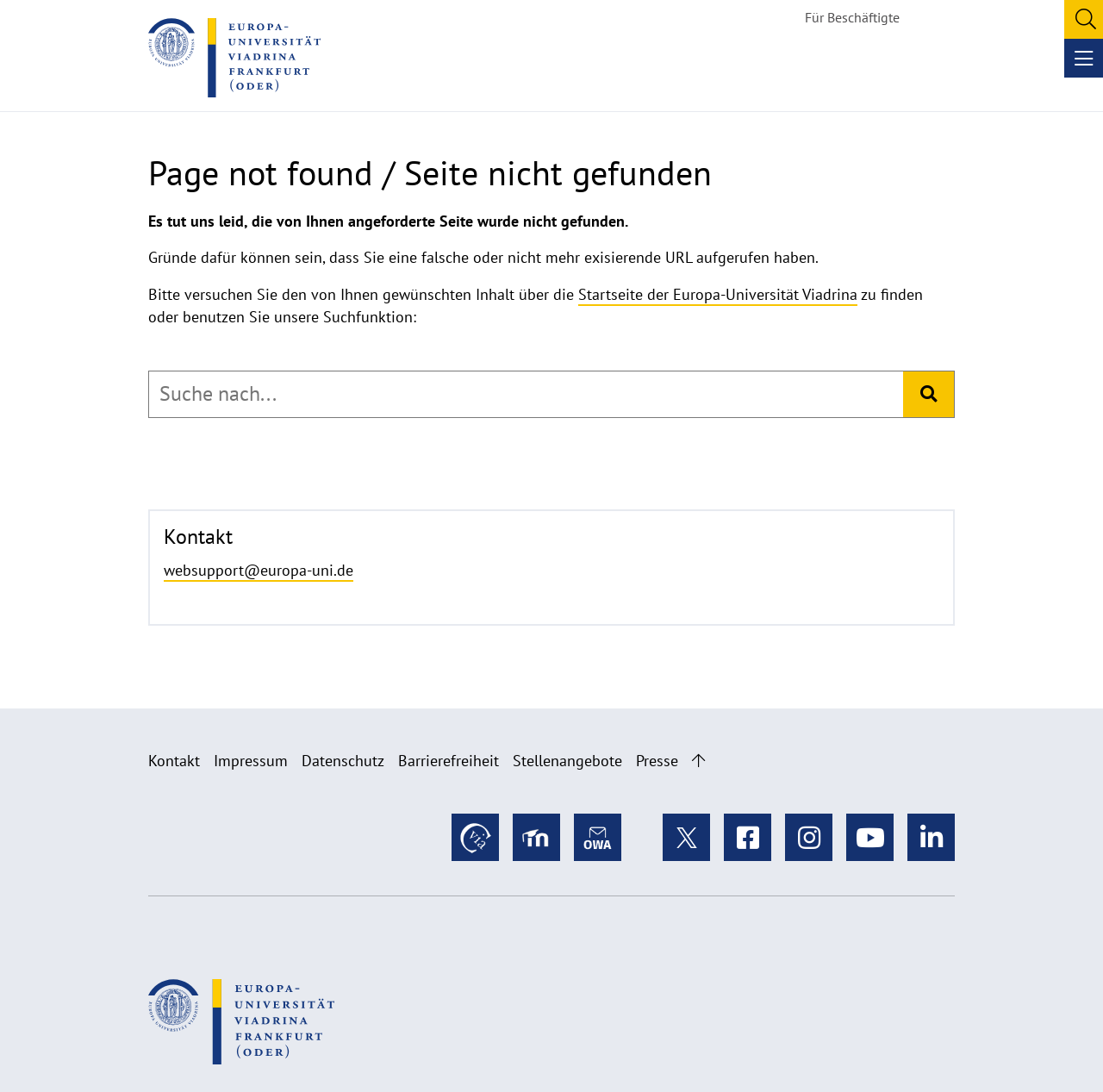What social media platforms are linked?
Based on the image, answer the question with a single word or brief phrase.

Twitter, Facebook, Instagram, YouTube, LinkedIn